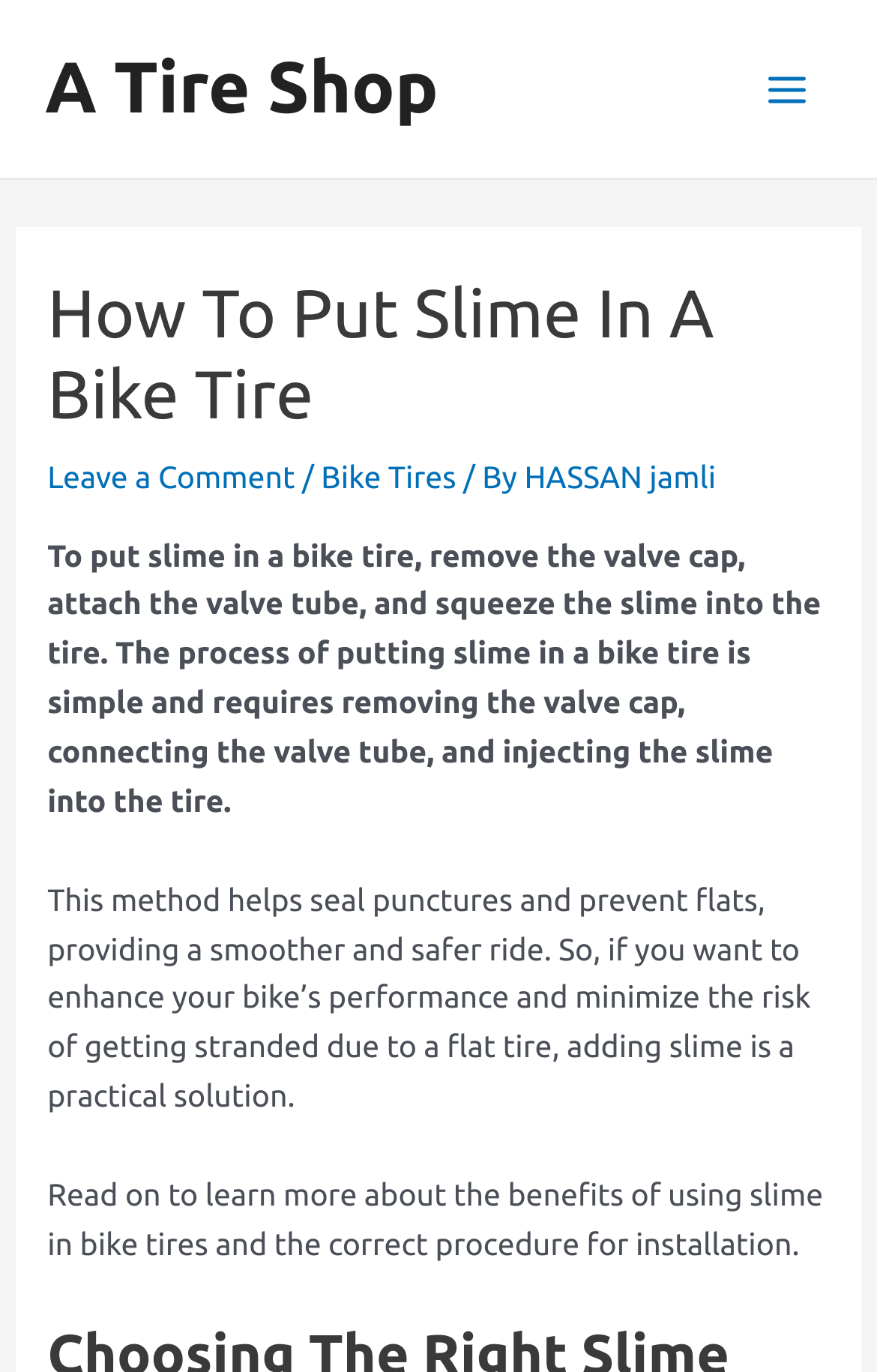Construct a comprehensive caption that outlines the webpage's structure and content.

The webpage is about a tutorial on how to put slime in a bike tire. At the top left, there is a link to "A Tire Shop". On the top right, there is a button labeled "Main Menu" with an image next to it. Below the button, there is a header section that spans almost the entire width of the page. 

In the header section, the main title "How To Put Slime In A Bike Tire" is prominently displayed. Below the title, there are three links: "Leave a Comment", "Bike Tires", and "HASSAN jamli", separated by forward slashes. 

The main content of the webpage is divided into three paragraphs. The first paragraph explains the process of putting slime in a bike tire, including removing the valve cap, attaching the valve tube, and squeezing the slime into the tire. The second paragraph describes the benefits of using slime in bike tires, such as sealing punctures and preventing flats, providing a smoother and safer ride. The third paragraph invites the reader to continue reading to learn more about the benefits of using slime in bike tires and the correct procedure for installation.